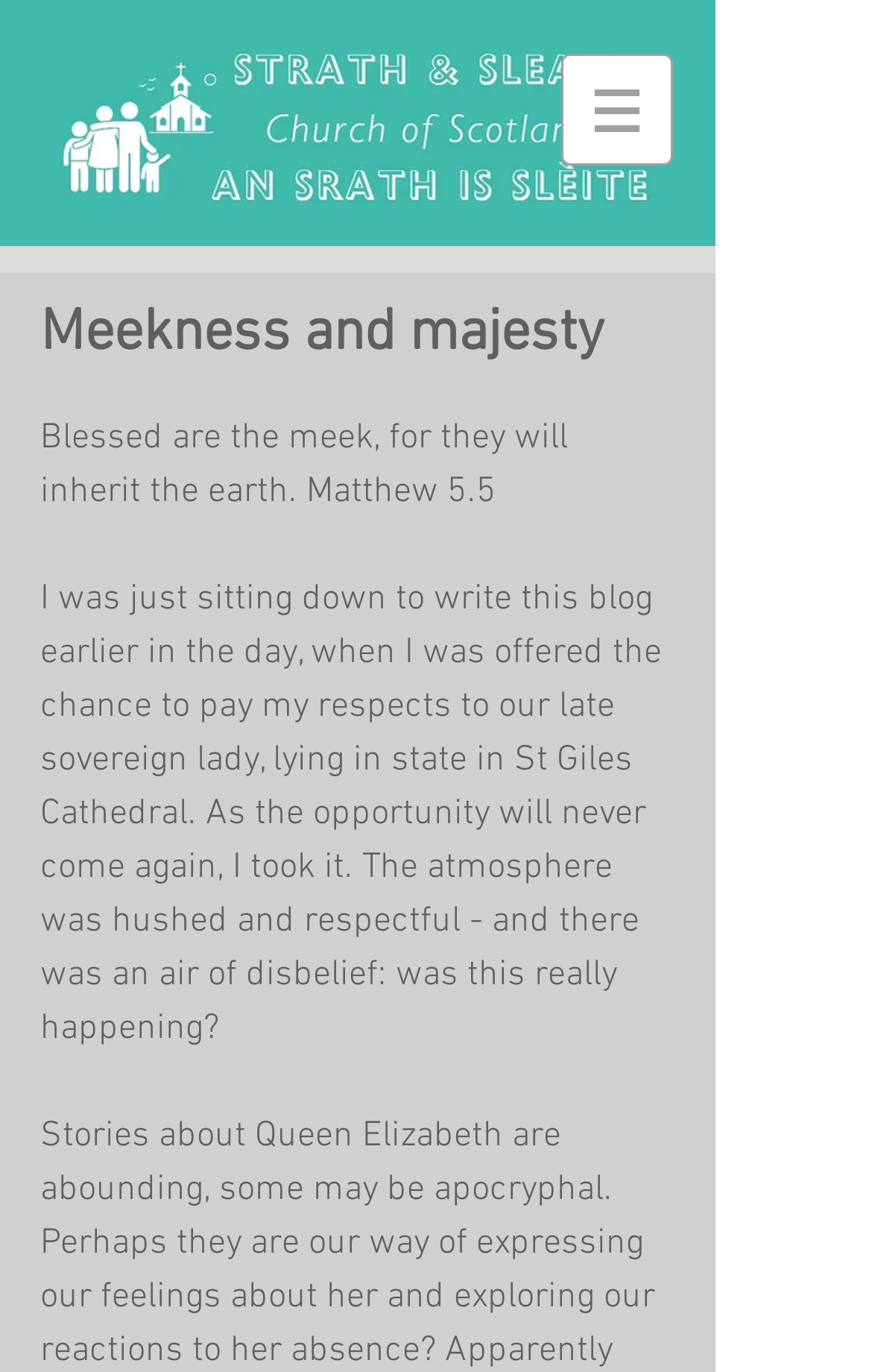What is the logo image filename? Based on the screenshot, please respond with a single word or phrase.

AA New church Logo cropped.jpg